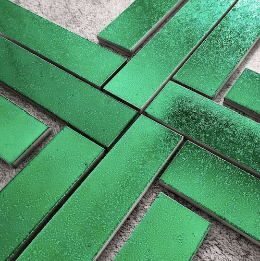What is the design style of the tiles?
Provide a short answer using one word or a brief phrase based on the image.

Contemporary